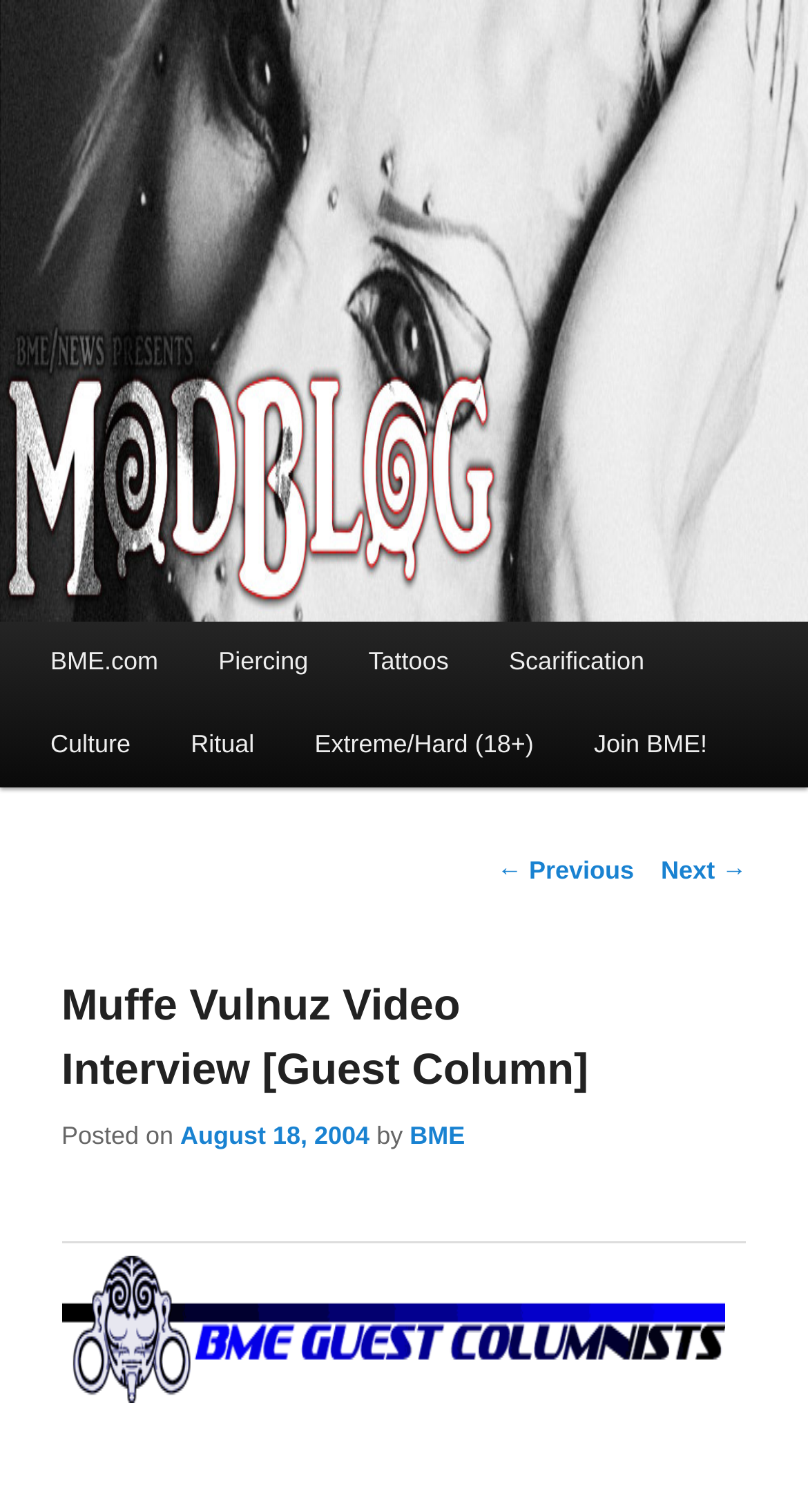Pinpoint the bounding box coordinates of the clickable area necessary to execute the following instruction: "View the 'BME.com' homepage". The coordinates should be given as four float numbers between 0 and 1, namely [left, top, right, bottom].

[0.025, 0.411, 0.233, 0.466]